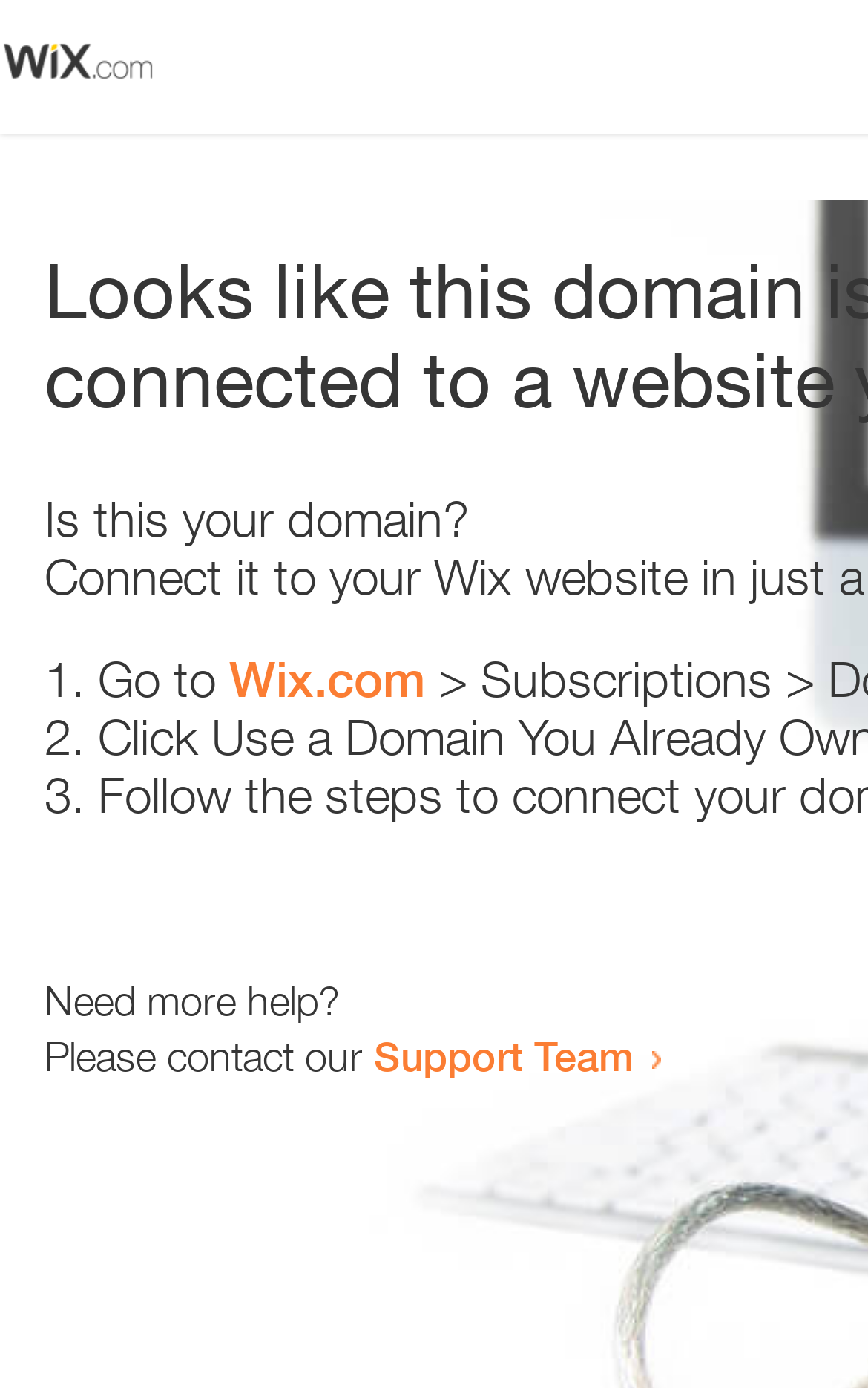What is the tone of the webpage?
Make sure to answer the question with a detailed and comprehensive explanation.

The webpage contains phrases such as 'Is this your domain?' and 'Need more help?' which suggests a helpful tone. The webpage is providing guidance and support to the user.